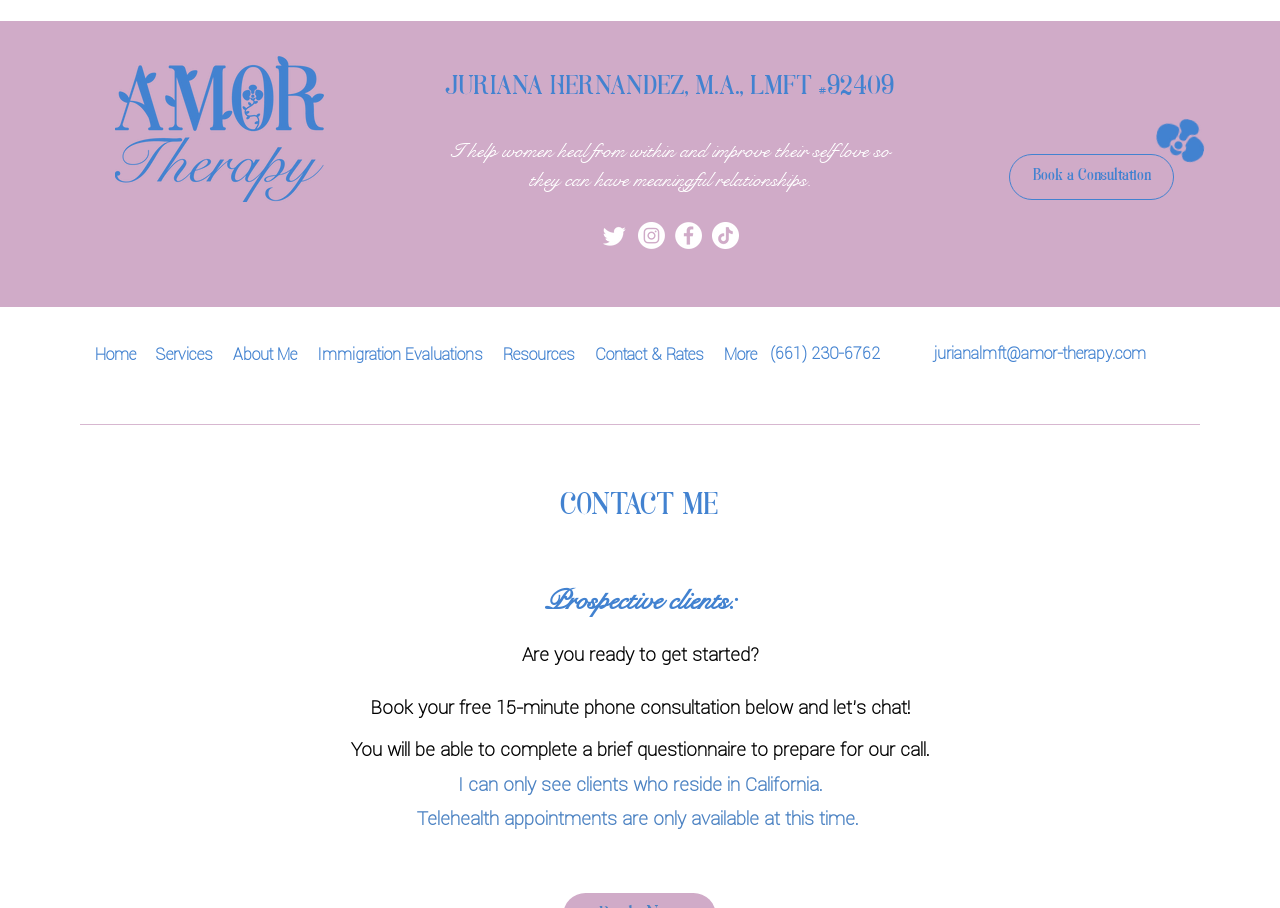Summarize the webpage comprehensively, mentioning all visible components.

This webpage is about Juriana Hernandez, a licensed therapist, and her therapy services. At the top left corner, there is a logo image, and next to it, a heading displays her name and credentials. Below this, a brief description of her services is provided, stating that she helps women heal and improve their self-love.

On the top right side, there is a social bar with links to her Twitter, Instagram, Facebook, and TikTok profiles, each represented by an icon. 

To the right of the social bar, there is an image, and below it, a call-to-action button to book a consultation. The therapist's contact information, including her phone number and email address, is also displayed.

The navigation menu is located at the top center of the page, with links to different sections of the website, including Home, Services, About Me, Immigration Evaluations, Resources, Contact & Rates, and More.

The main content of the page is divided into sections. The first section has a heading "CONTACT ME" and addresses prospective clients, inviting them to book a free 15-minute phone consultation. Below this, there are three paragraphs of text providing more information about the consultation process and the therapist's availability.

Overall, the webpage has a clean and organized layout, making it easy to navigate and find the necessary information about Juriana Hernandez's therapy services.